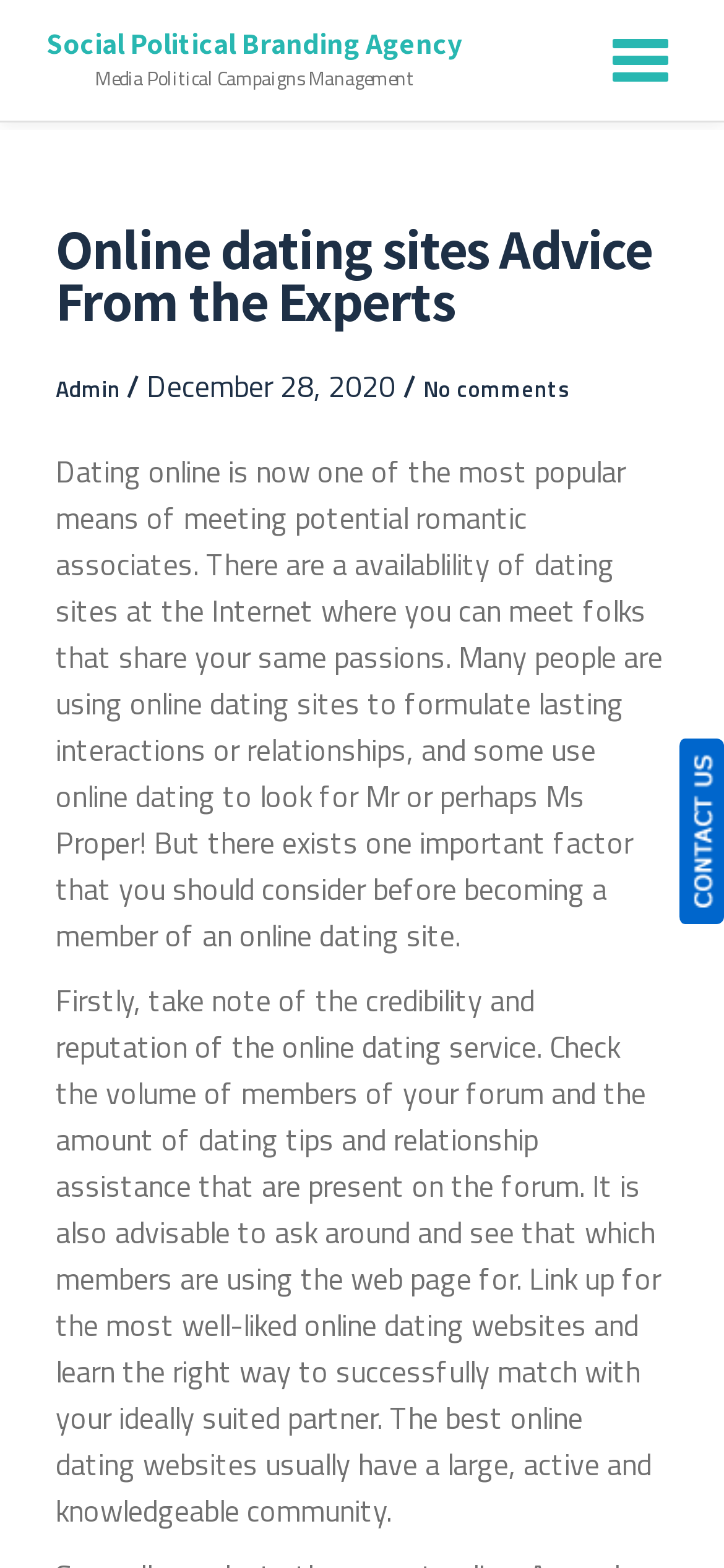Extract the top-level heading from the webpage and provide its text.

Social Political Branding Agency